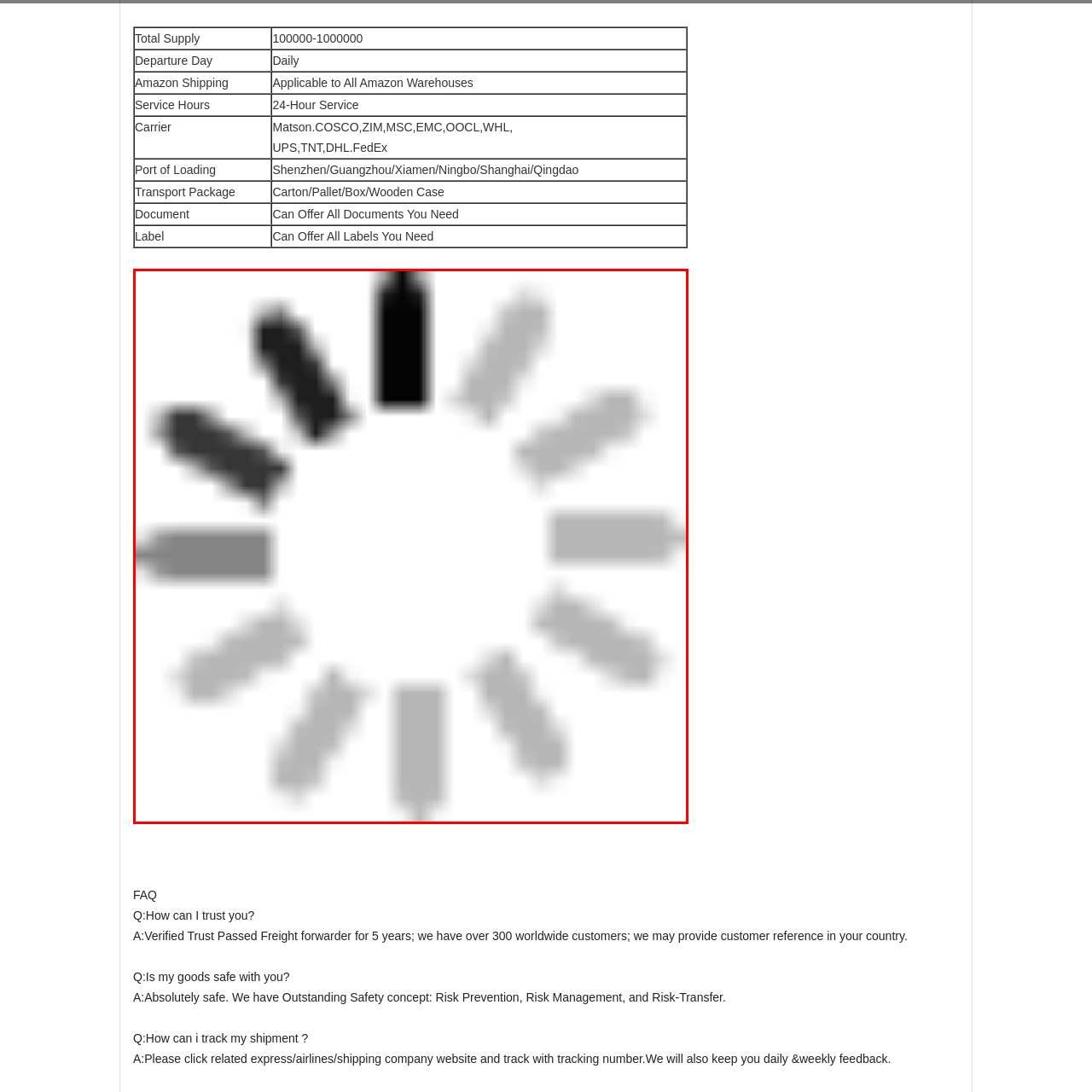Explain in detail what is happening in the image that is surrounded by the red box.

The image displays a loading spinner, symbolizing an ongoing process or action on the webpage. The spinner, characterized by a circular shape, features a gradient of shades ranging from dark to light gray, creating a dynamic visual impression. This representation typically indicates that content is being loaded or processed, informing users to wait momentarily for their requested information or action to be completed. The presence of this loading indicator often enhances user experience by providing a visual cue that the system is actively working on their request.